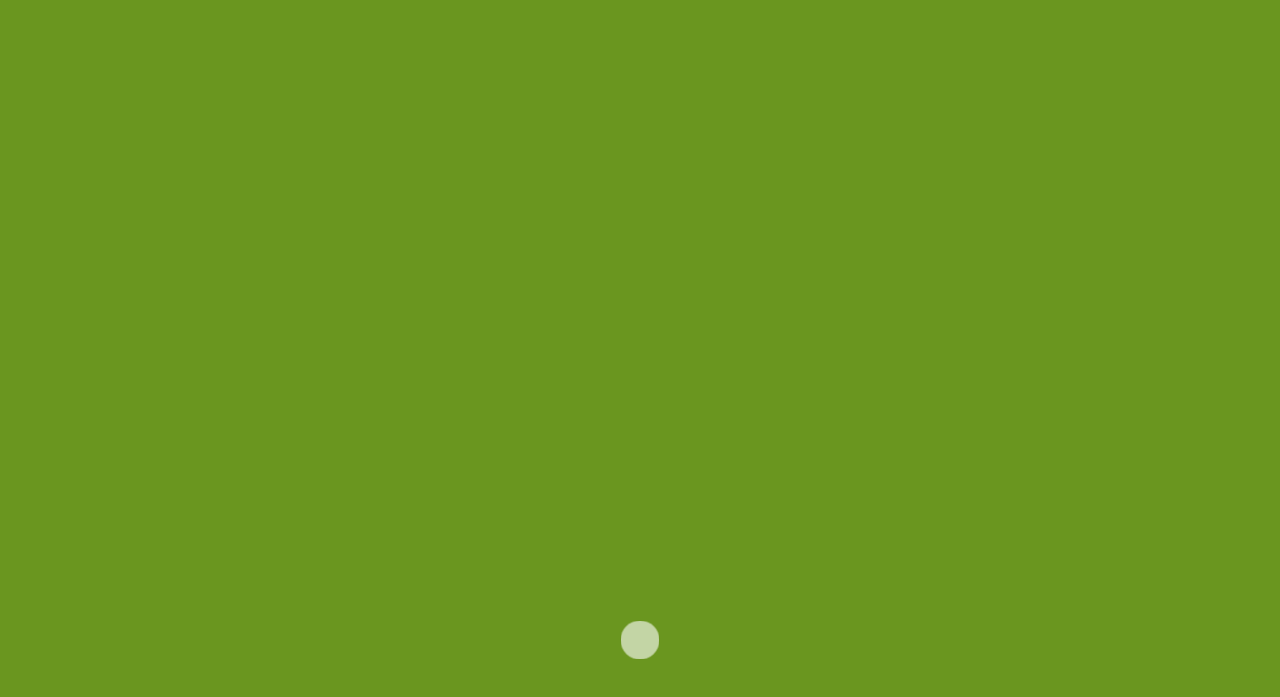What is the company's goal?
Examine the webpage screenshot and provide an in-depth answer to the question.

Based on the meta description, the company's goal is to transform the lawn into a luxurious green space, which implies that they aim to provide high-quality lawn care services to their clients.